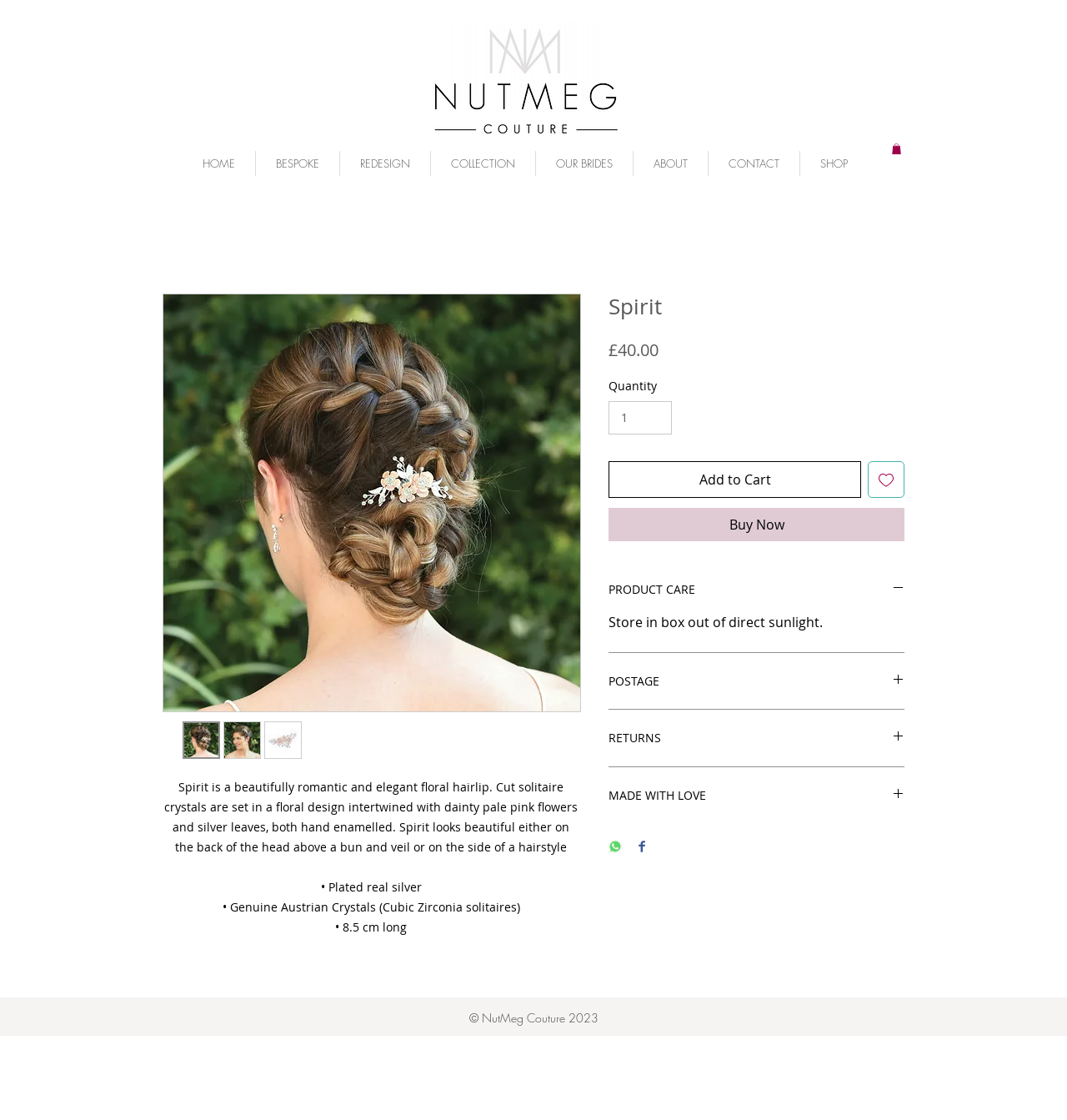Find the bounding box coordinates of the area to click in order to follow the instruction: "Click the 'HOME' link".

[0.171, 0.135, 0.239, 0.157]